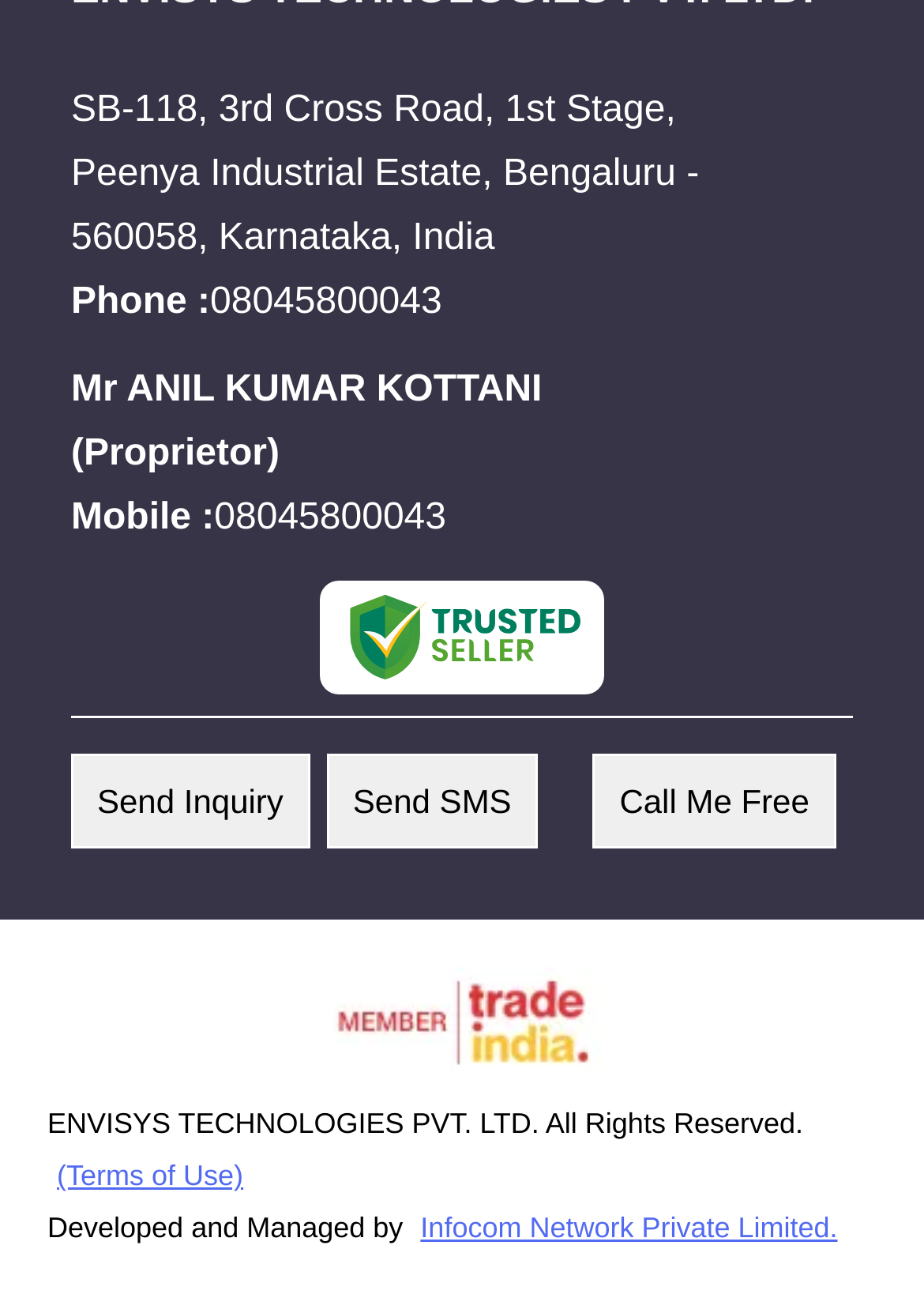Refer to the element description Contact Us and identify the corresponding bounding box in the screenshot. Format the coordinates as (top-left x, top-left y, bottom-right x, bottom-right y) with values in the range of 0 to 1.

None